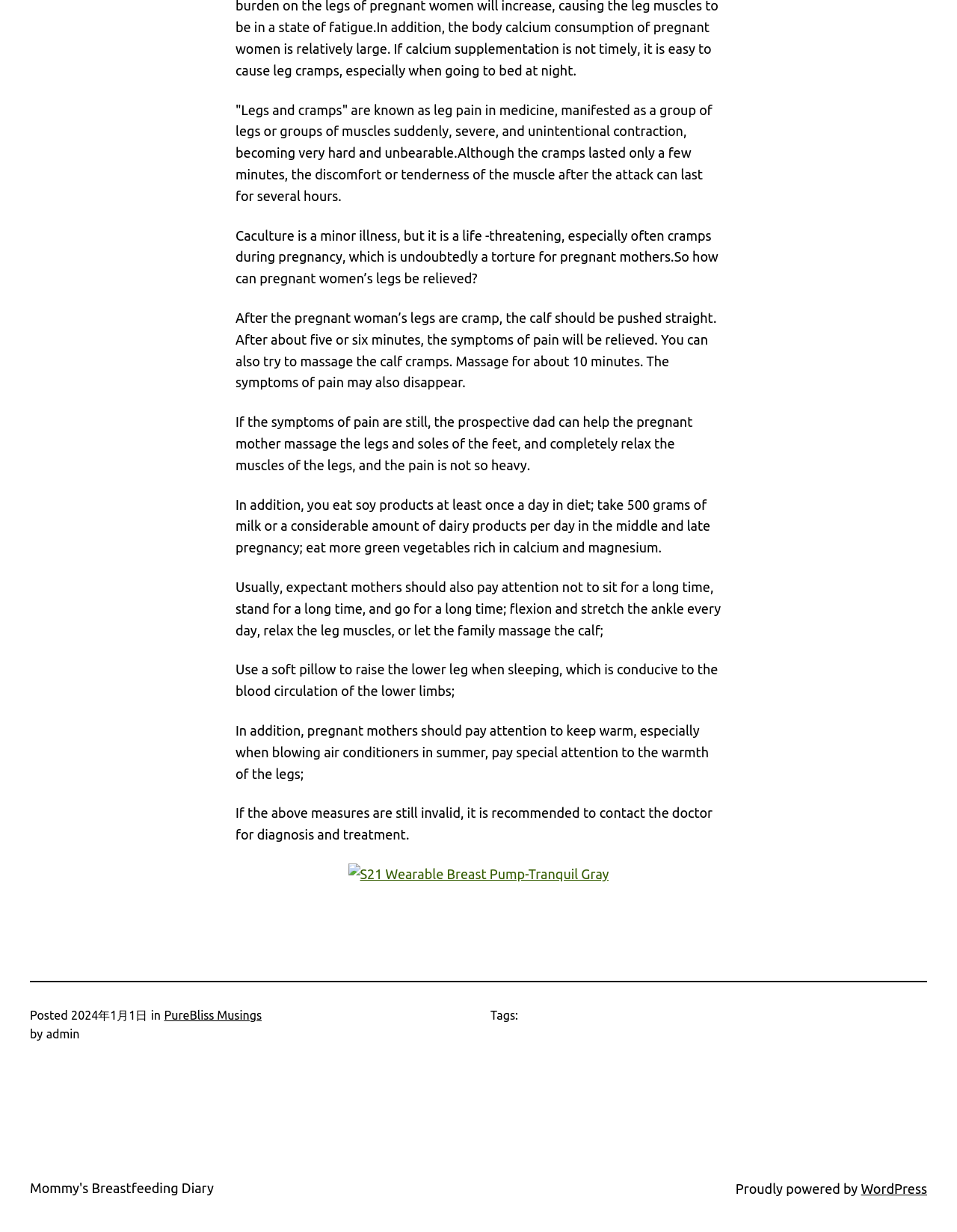Using the given element description, provide the bounding box coordinates (top-left x, top-left y, bottom-right x, bottom-right y) for the corresponding UI element in the screenshot: WordPress

[0.9, 0.959, 0.969, 0.971]